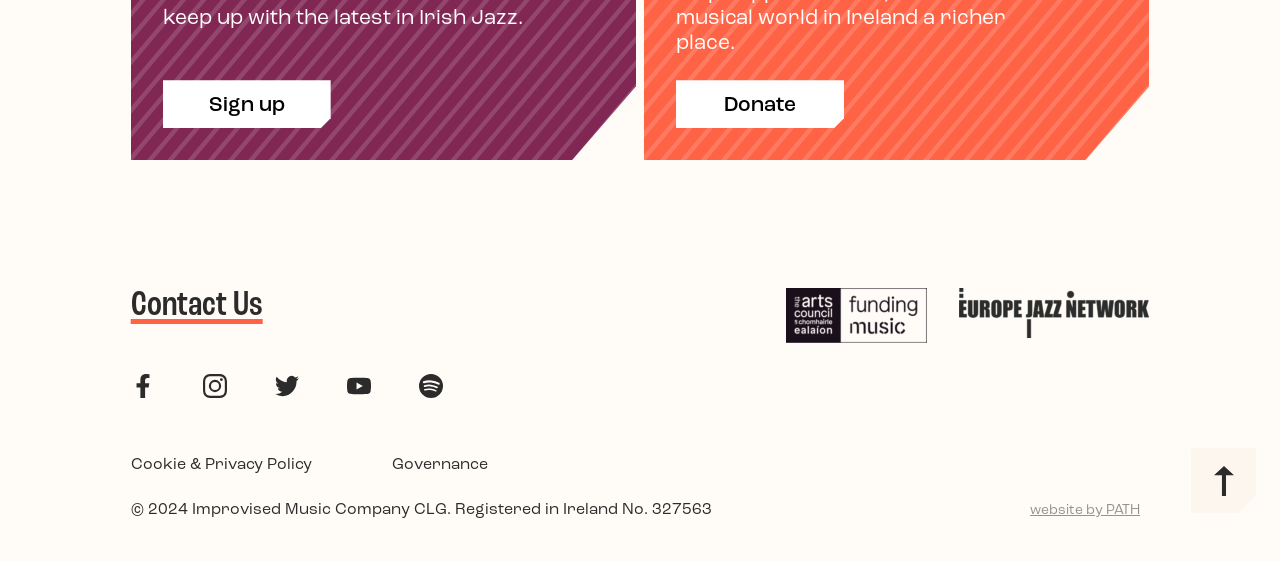Provide a short answer to the following question with just one word or phrase: What social media platforms can be followed?

Facebook, Instagram, Twitter, YouTube, Spotify